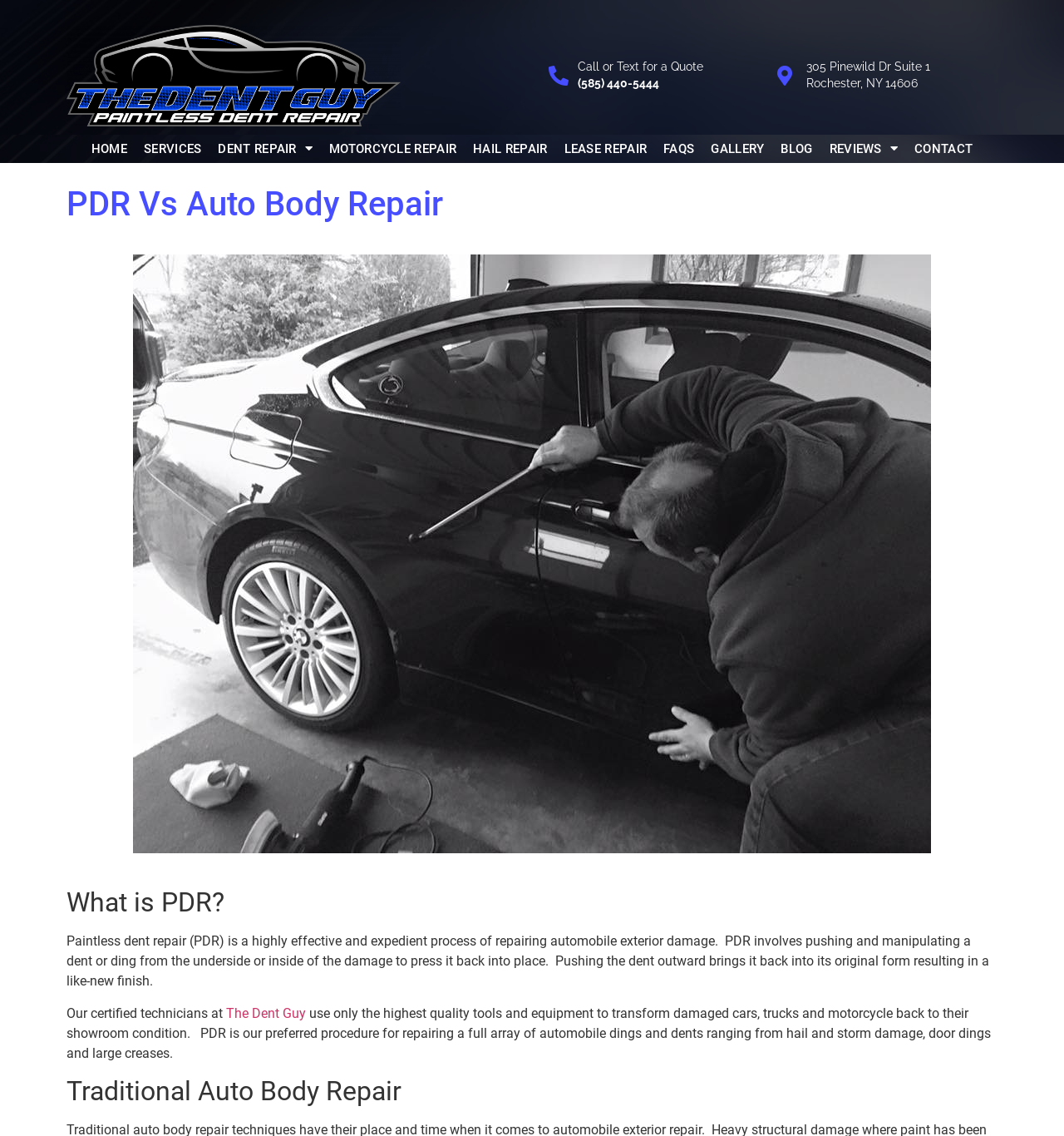Find the bounding box coordinates of the clickable area that will achieve the following instruction: "View the 'SERVICES' page".

[0.127, 0.118, 0.197, 0.143]